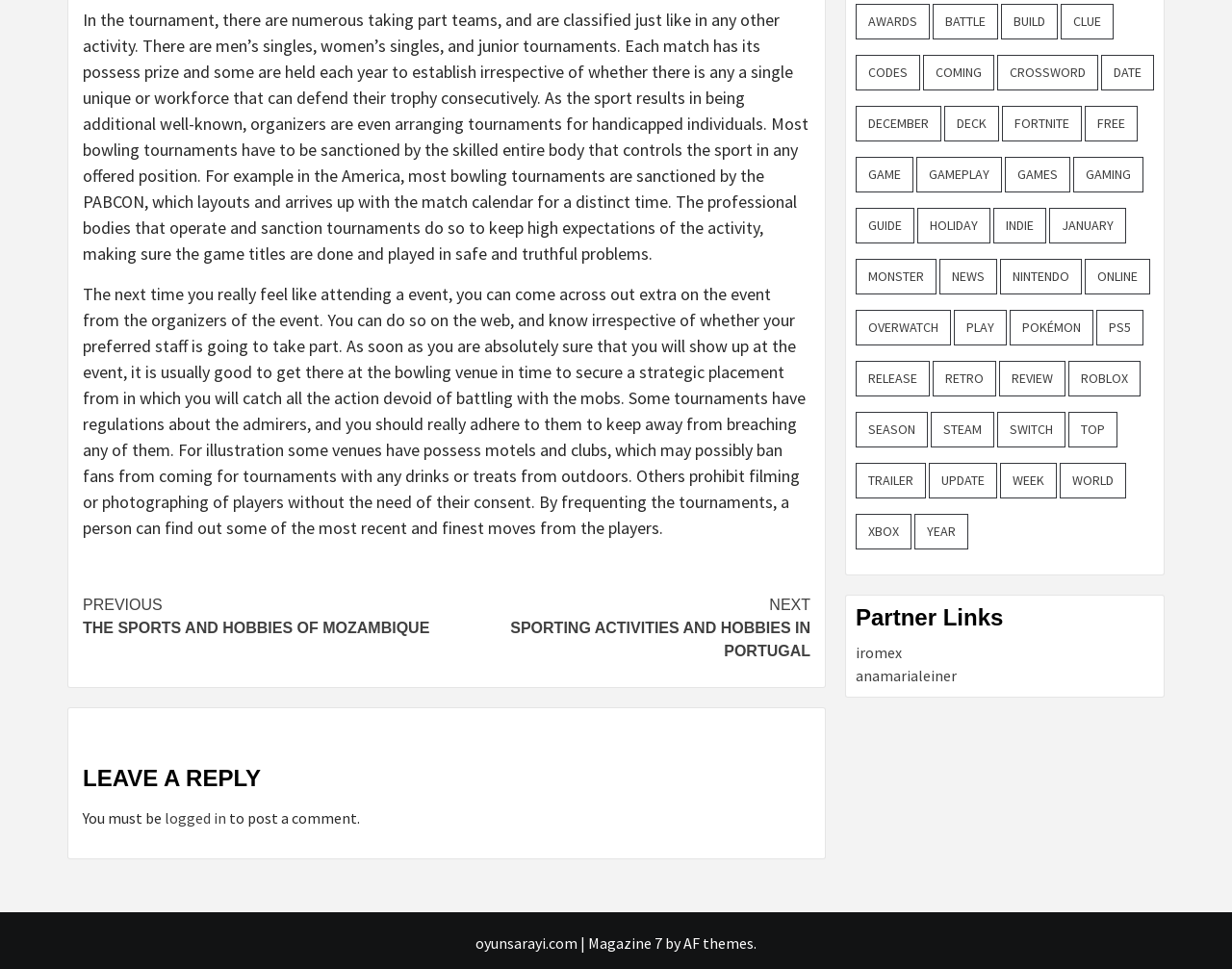Give a one-word or short phrase answer to the question: 
What type of content is available on the webpage?

Informational articles